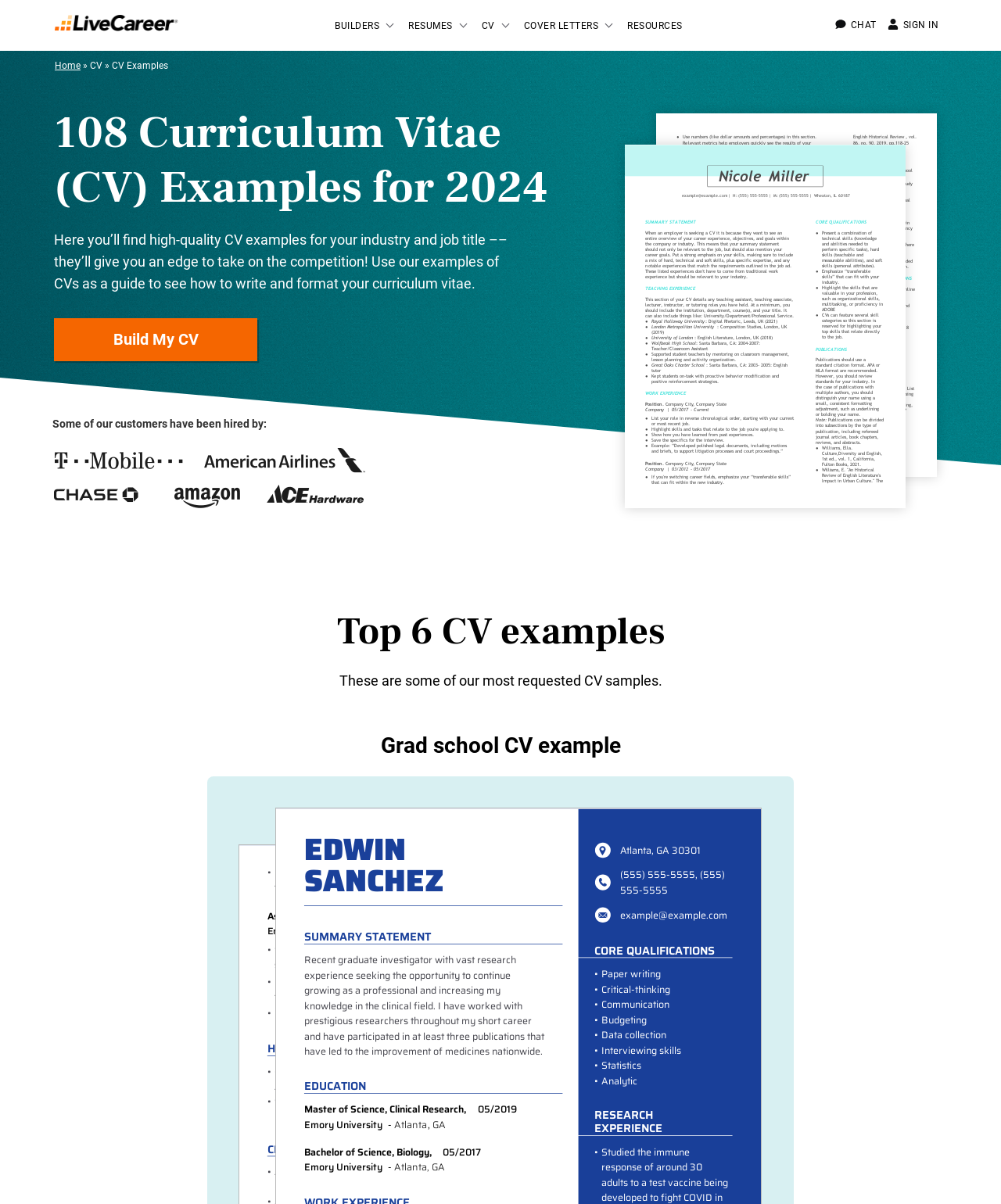Given the content of the image, can you provide a detailed answer to the question?
What is the topic of the 'Grad school CV example' section?

I determined the answer by looking at the heading 'Grad school CV example', which suggests that this section provides an example of a CV for graduate school.